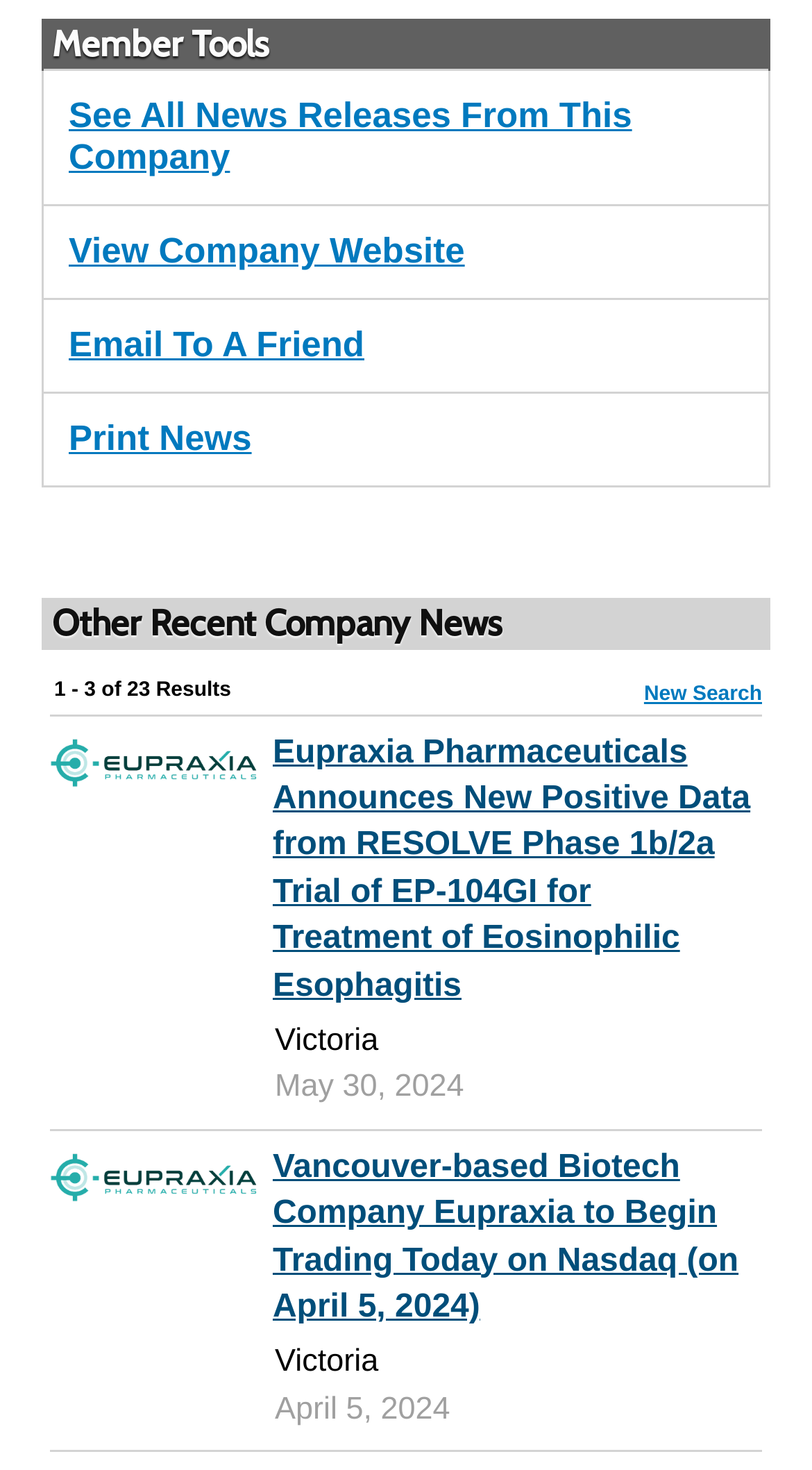Extract the bounding box coordinates for the UI element described by the text: "Print News". The coordinates should be in the form of [left, top, right, bottom] with values between 0 and 1.

[0.085, 0.285, 0.31, 0.312]